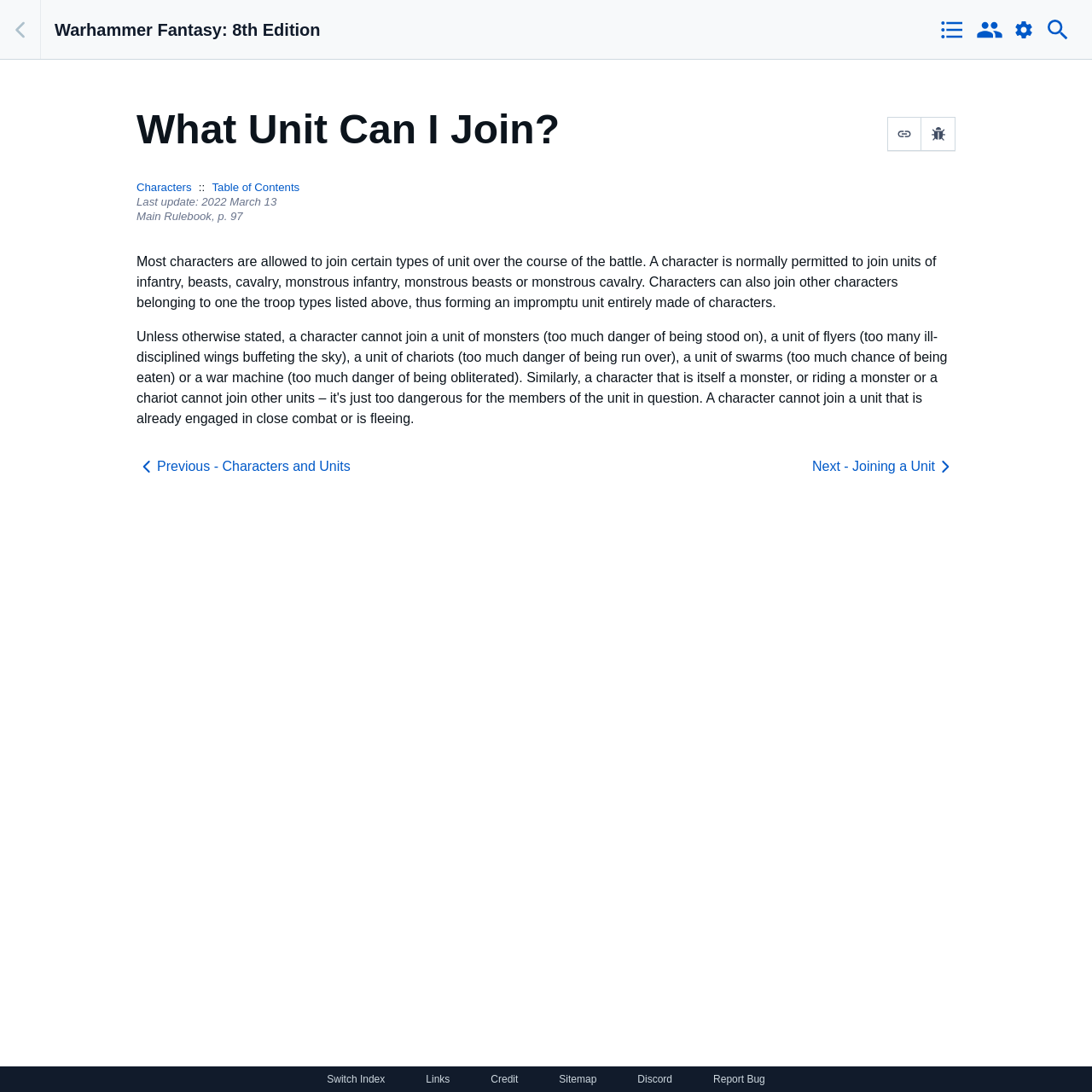Locate the coordinates of the bounding box for the clickable region that fulfills this instruction: "Switch to previous page".

[0.125, 0.418, 0.321, 0.436]